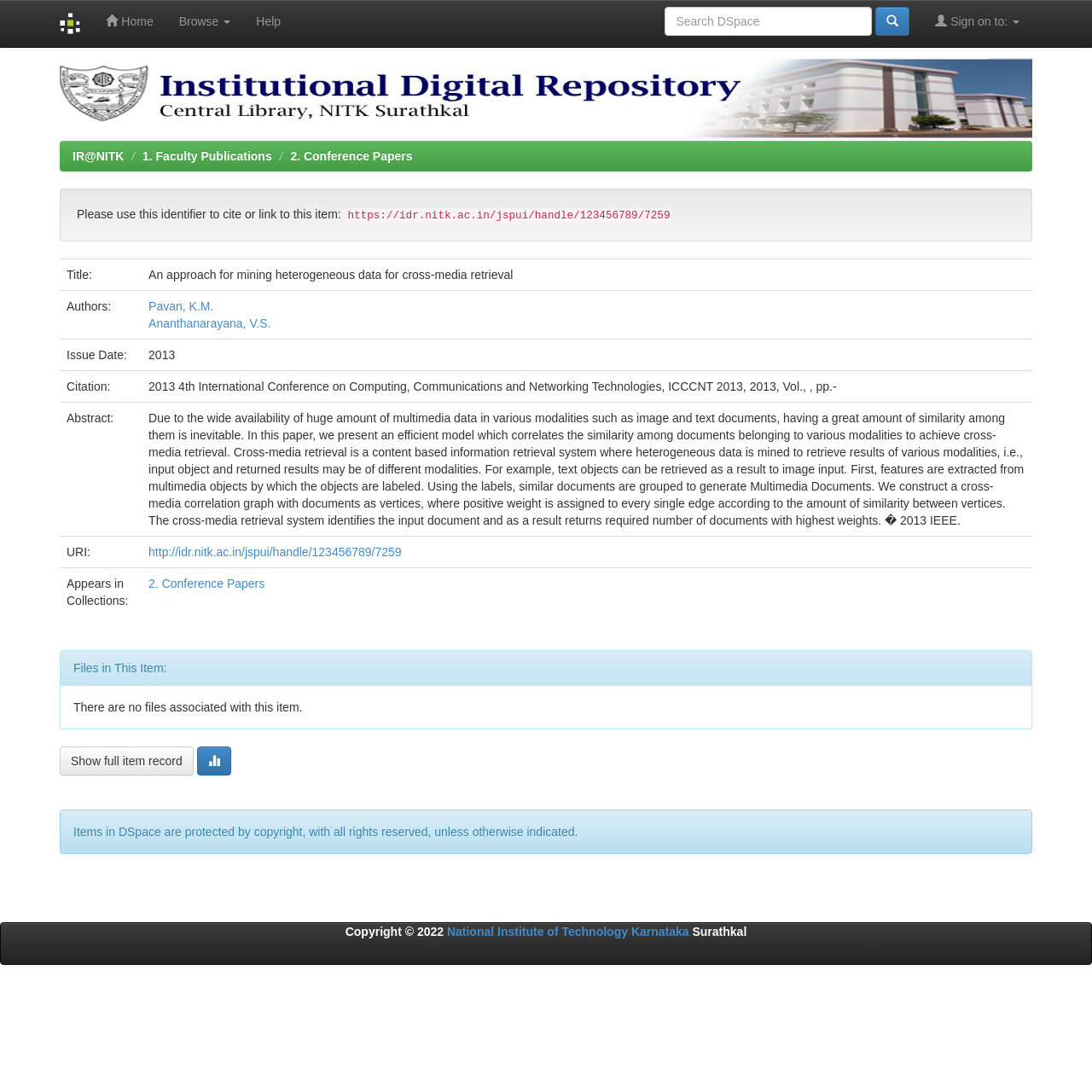Can you find the bounding box coordinates for the element to click on to achieve the instruction: "Go to the Home page"?

[0.086, 0.0, 0.152, 0.039]